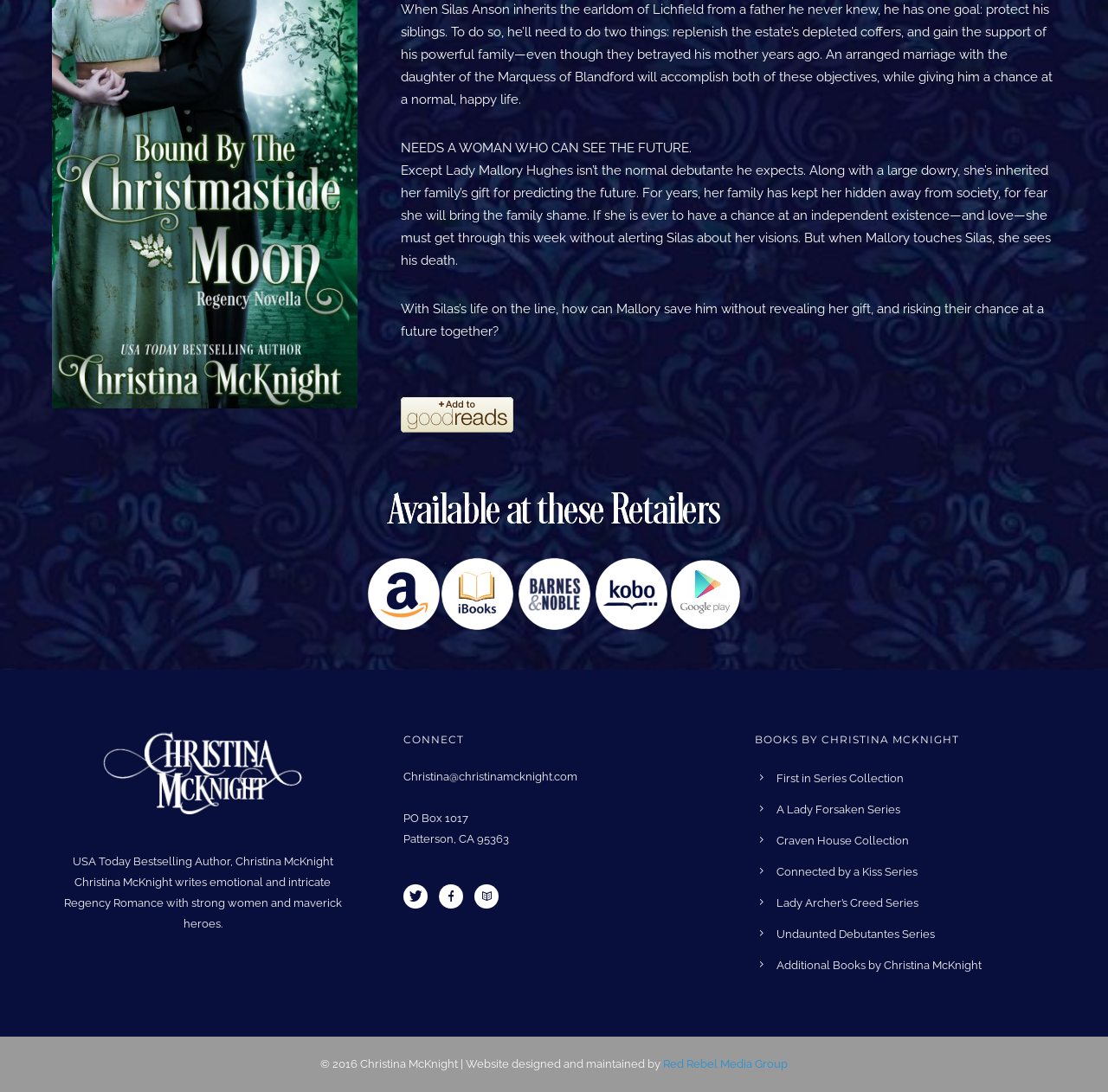Find the bounding box coordinates for the UI element whose description is: "alt="Kobo Buy Website Button"". The coordinates should be four float numbers between 0 and 1, in the format [left, top, right, bottom].

[0.536, 0.536, 0.603, 0.55]